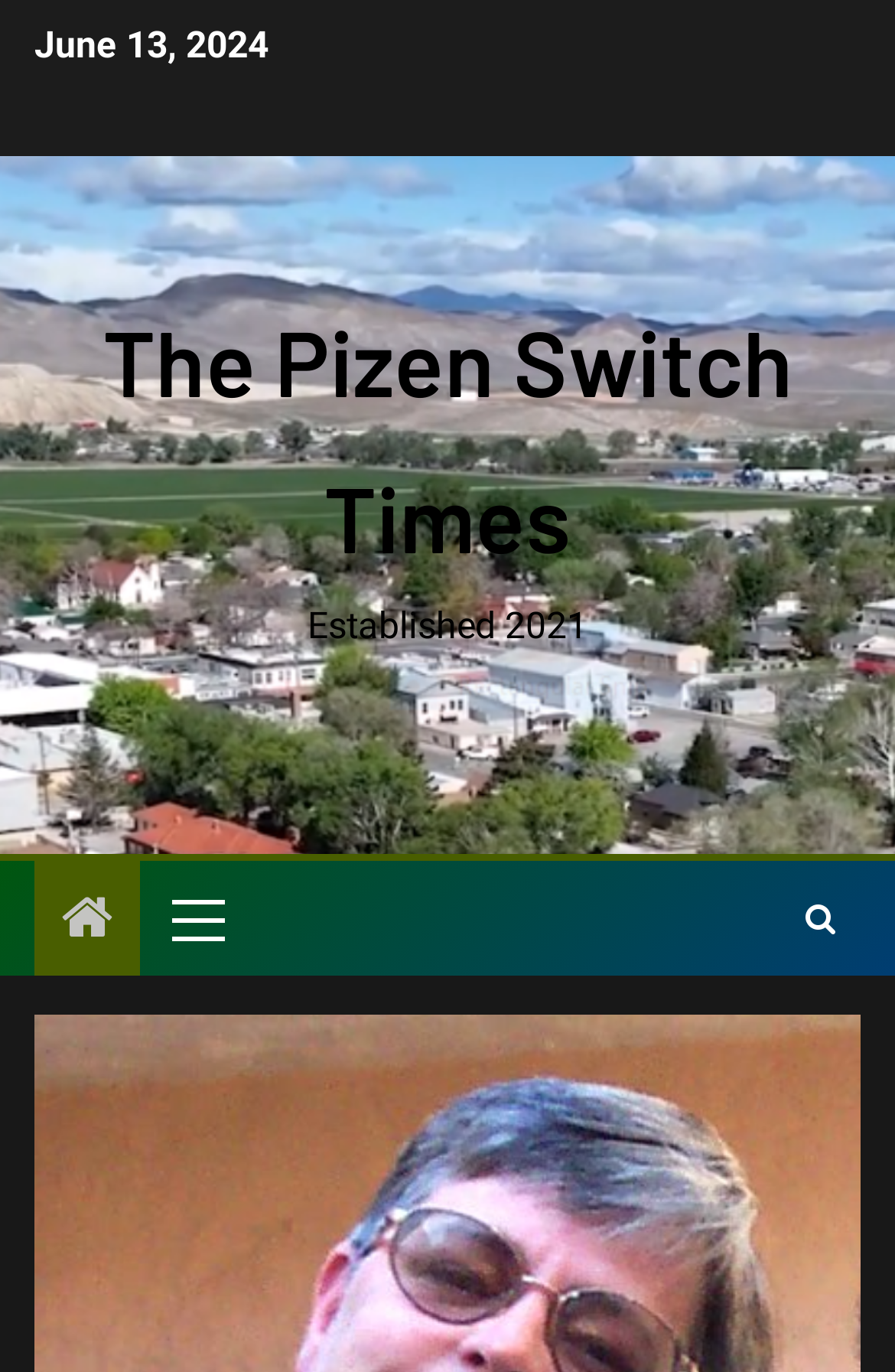Identify and provide the bounding box for the element described by: "The Pizen Switch Times".

[0.114, 0.223, 0.886, 0.417]